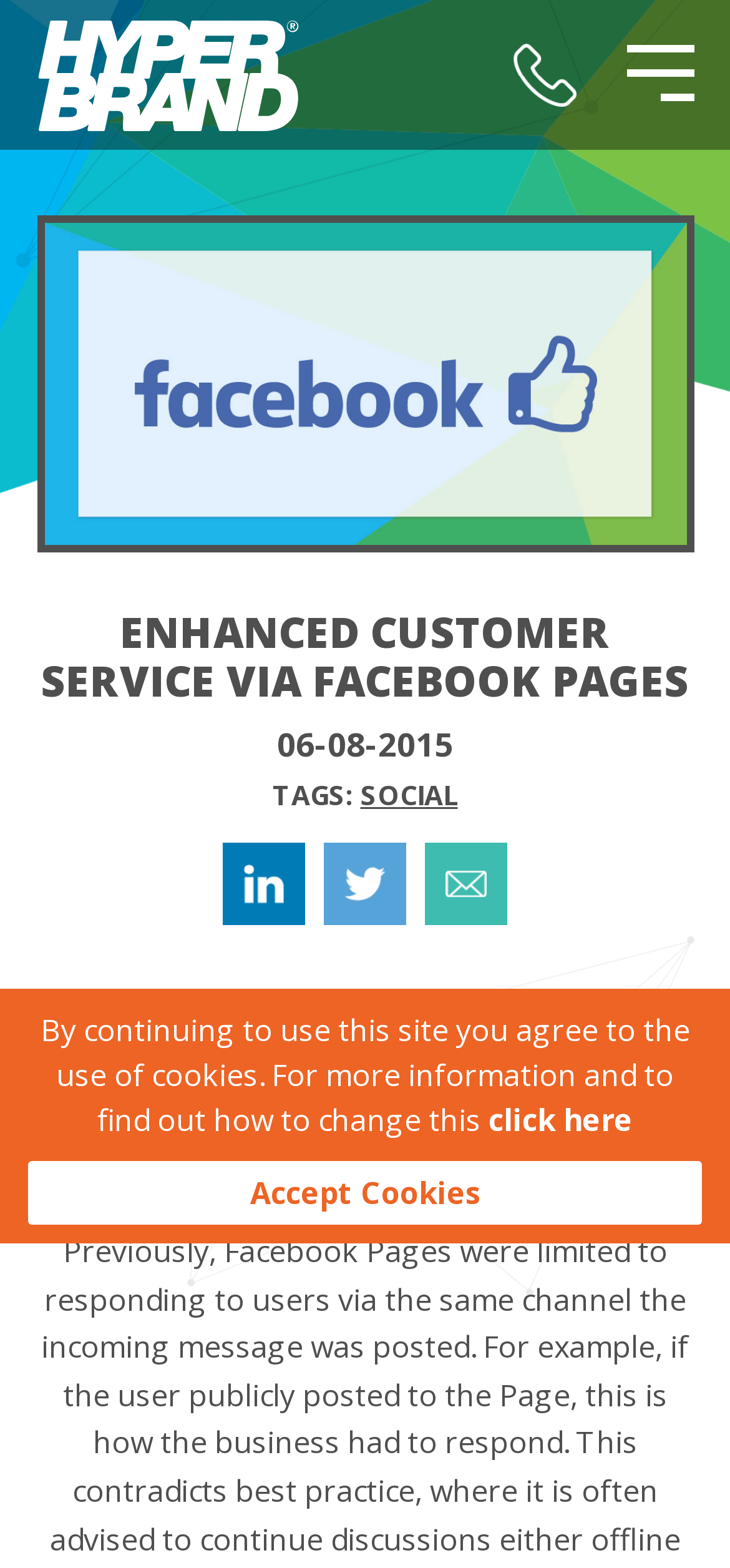Determine the bounding box coordinates for the clickable element required to fulfill the instruction: "Read more about Facebook's announcement". Provide the coordinates as four float numbers between 0 and 1, i.e., [left, top, right, bottom].

[0.612, 0.657, 0.837, 0.683]